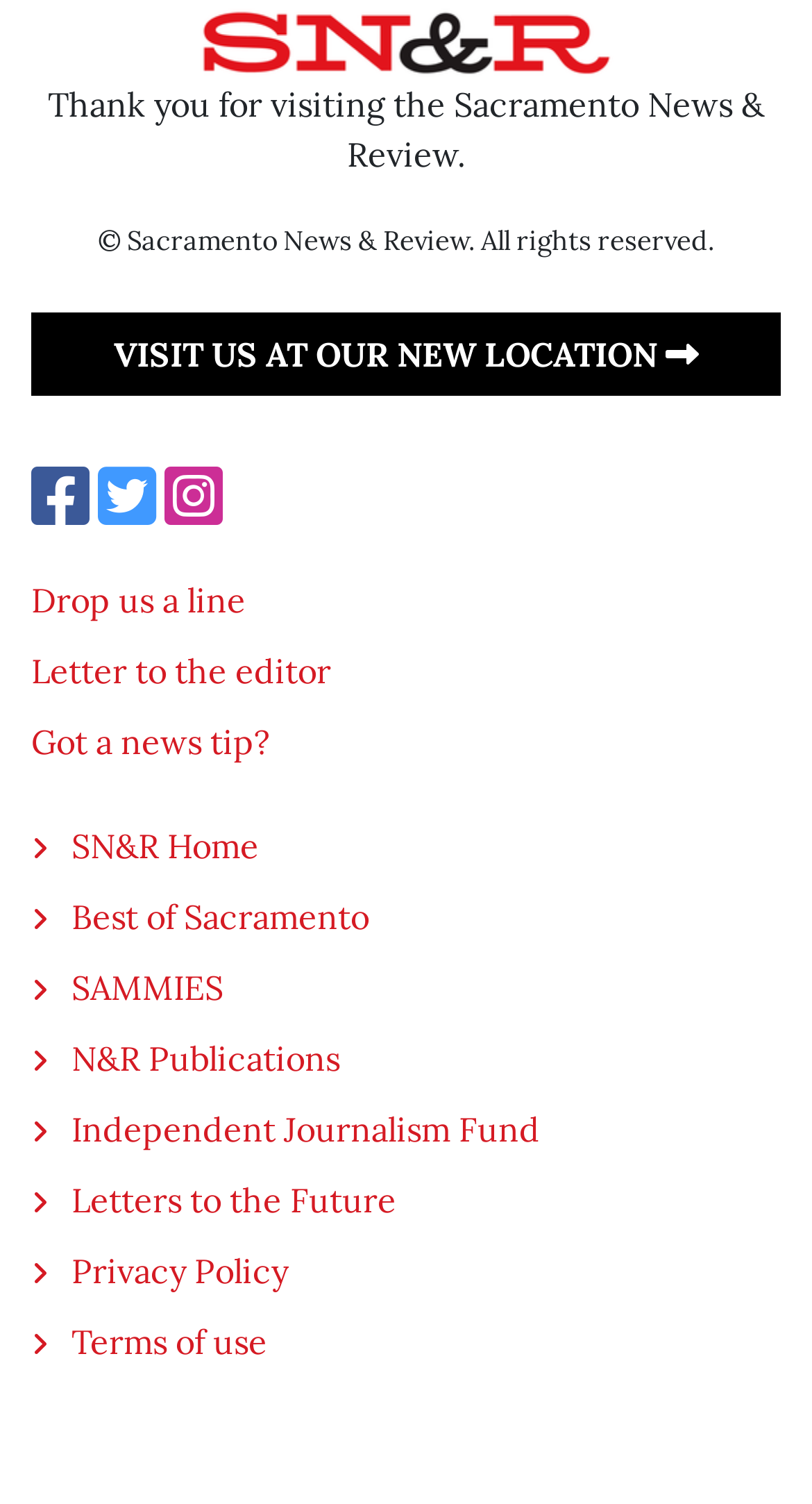Please specify the coordinates of the bounding box for the element that should be clicked to carry out this instruction: "Drop us a line". The coordinates must be four float numbers between 0 and 1, formatted as [left, top, right, bottom].

[0.038, 0.385, 0.303, 0.413]